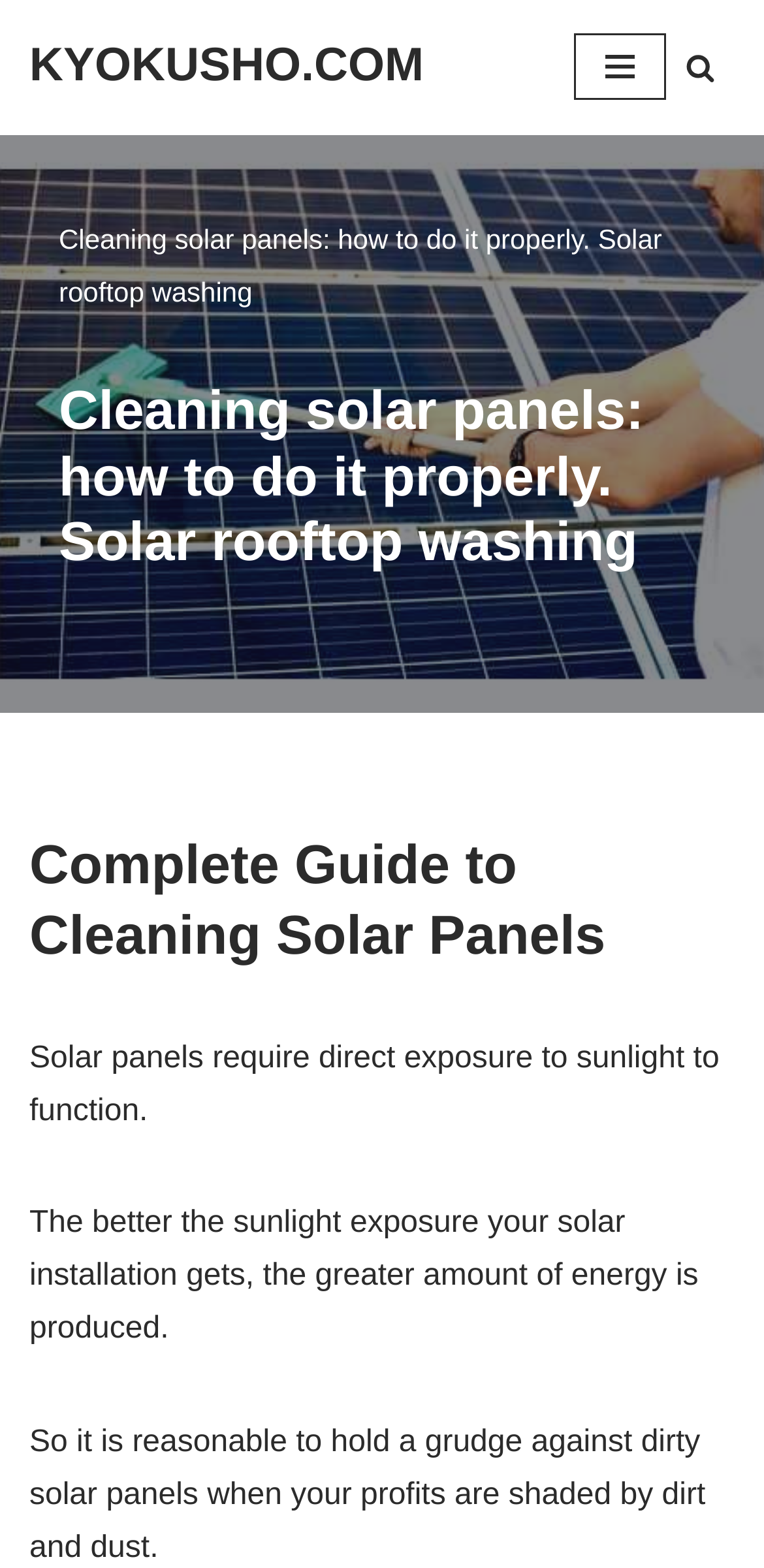Please provide a brief answer to the following inquiry using a single word or phrase:
What is the relationship between sunlight exposure and energy production?

More sunlight, more energy